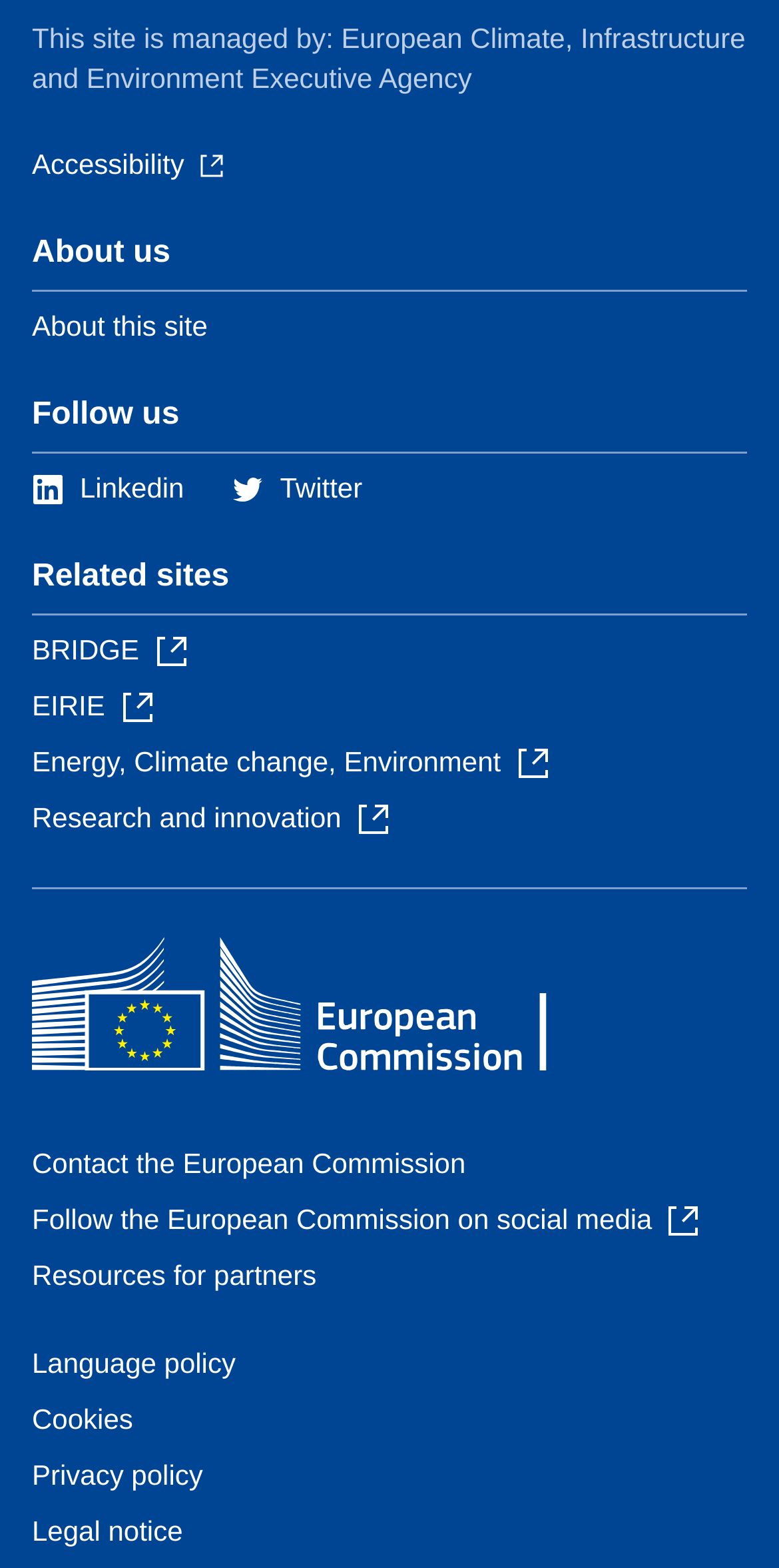Identify the bounding box coordinates of the element that should be clicked to fulfill this task: "Contact the European Commission". The coordinates should be provided as four float numbers between 0 and 1, i.e., [left, top, right, bottom].

[0.041, 0.732, 0.598, 0.752]